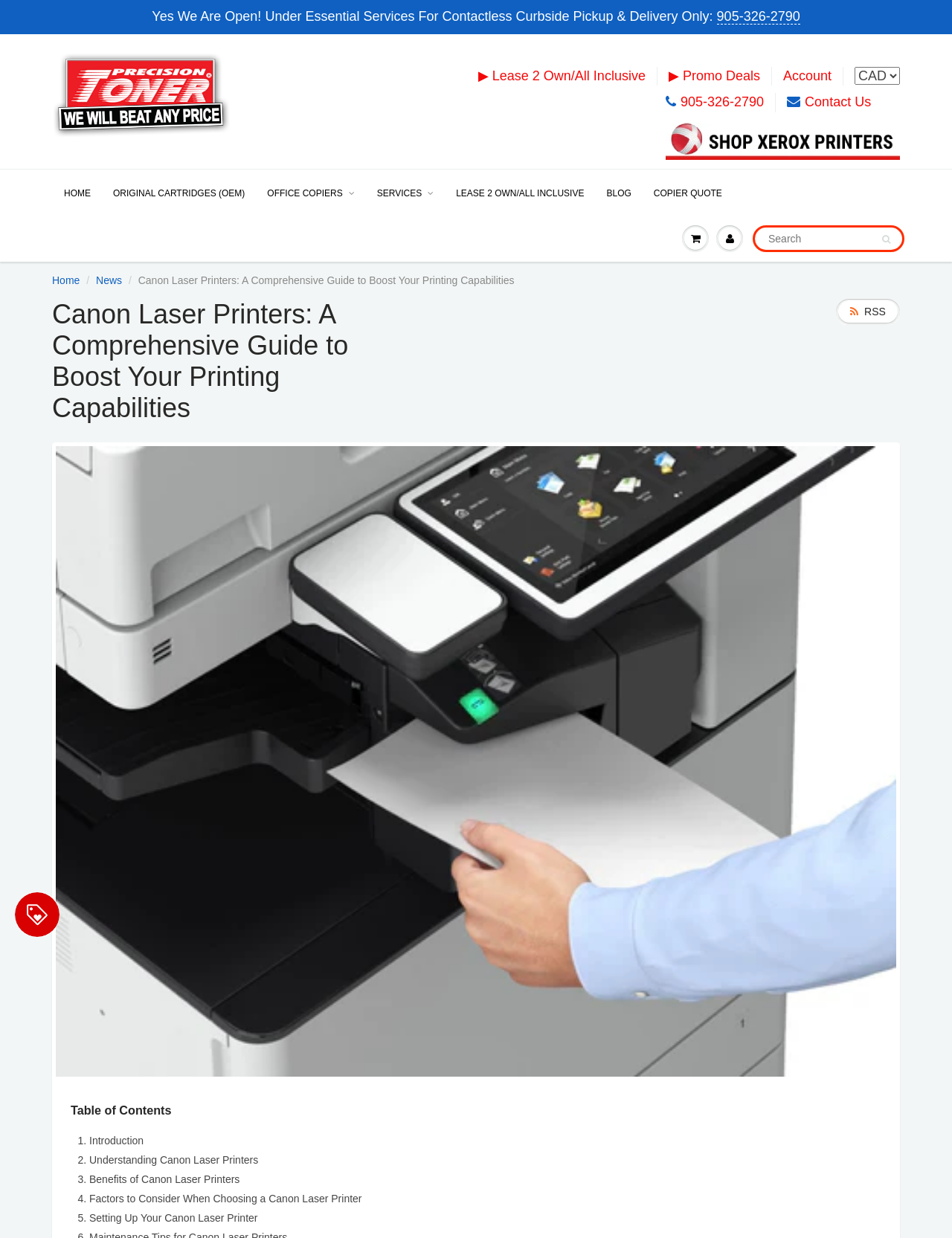What is the company name?
Please look at the screenshot and answer in one word or a short phrase.

Precision Toner